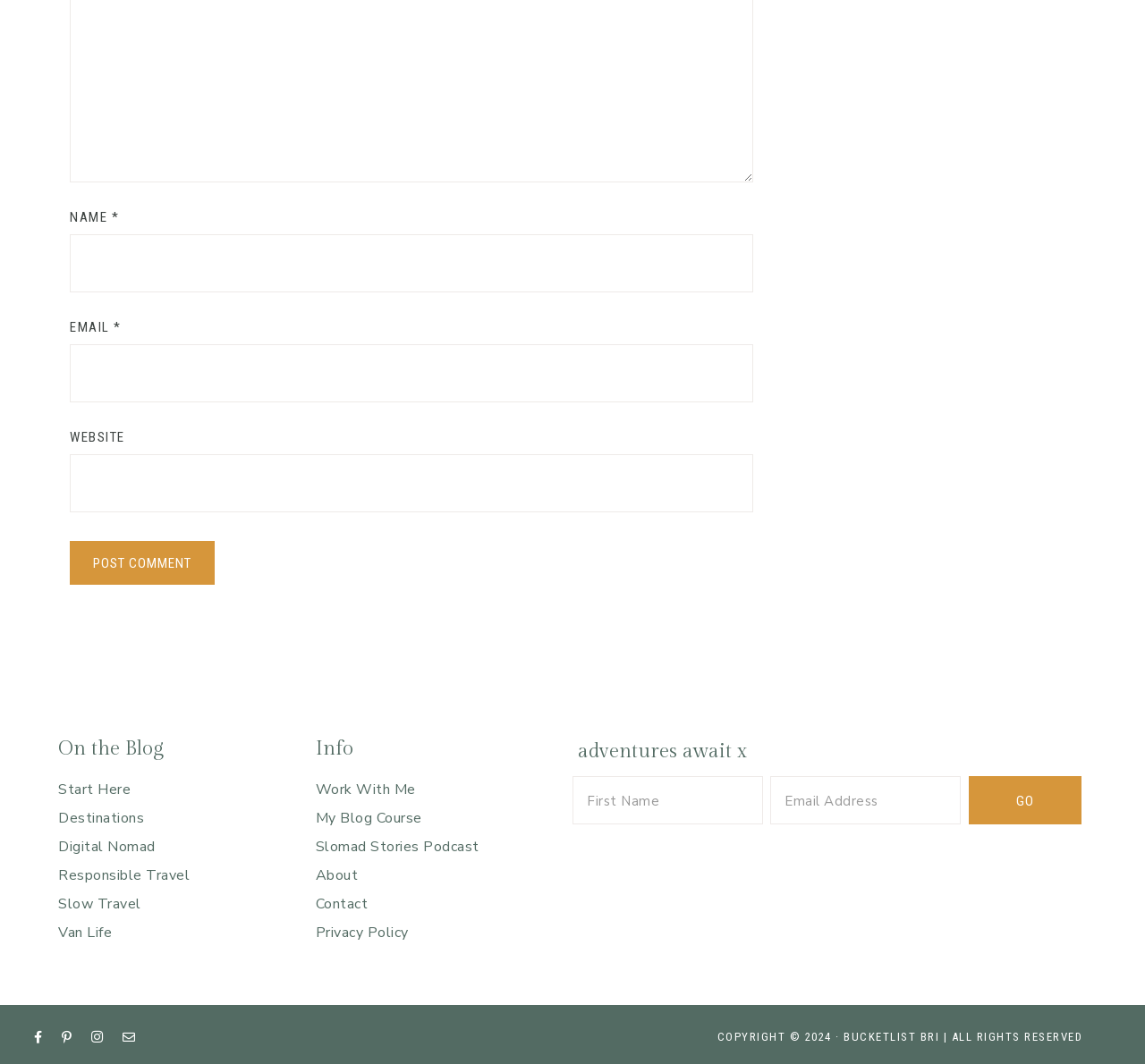Determine the bounding box coordinates for the UI element matching this description: "Work With Me".

[0.275, 0.733, 0.363, 0.751]